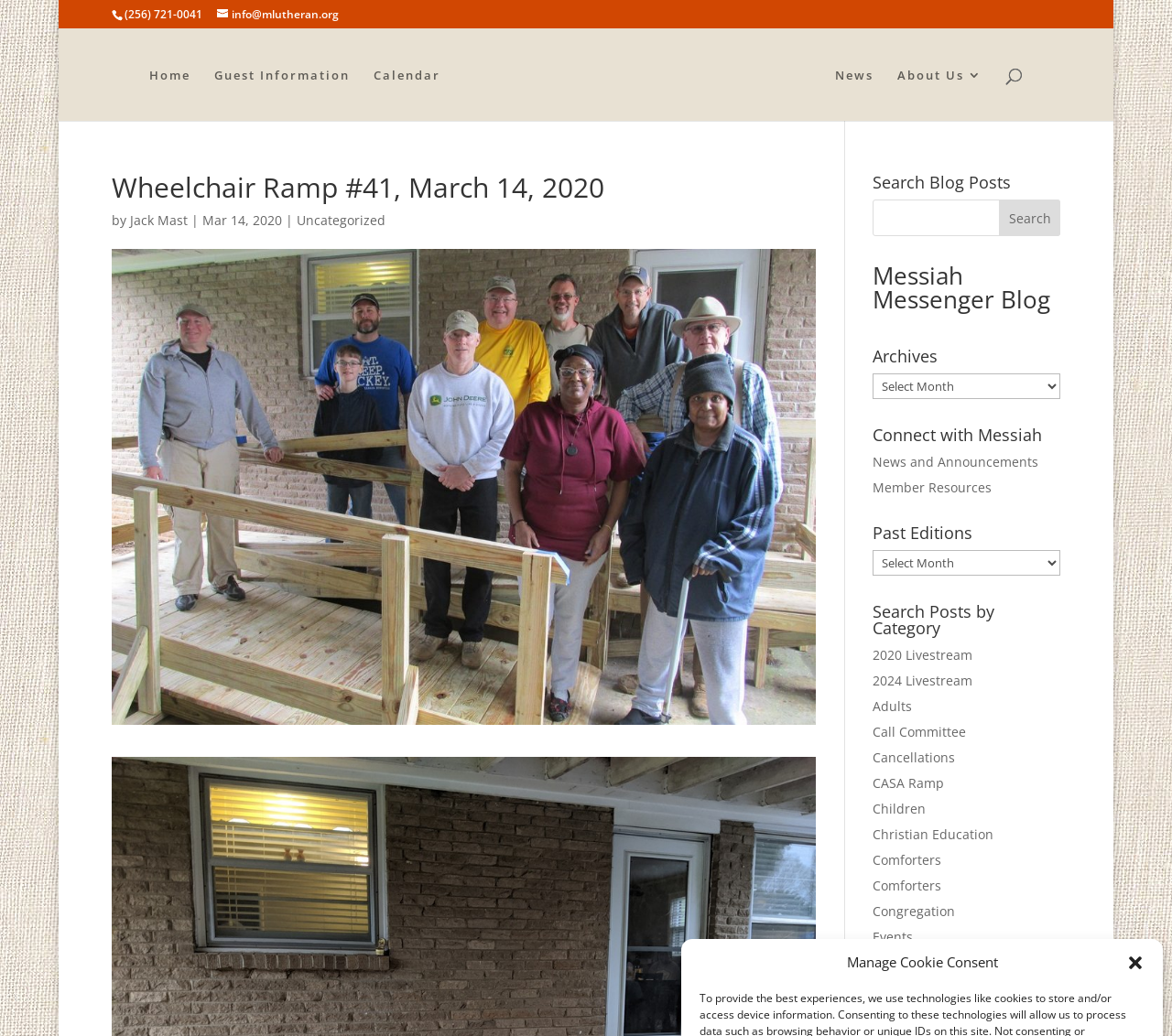What is the phone number of Messiah Lutheran Church?
Please give a detailed and elaborate answer to the question.

I found the phone number by looking at the static text element at the top of the page, which displays the phone number as '(256) 721-0041'.